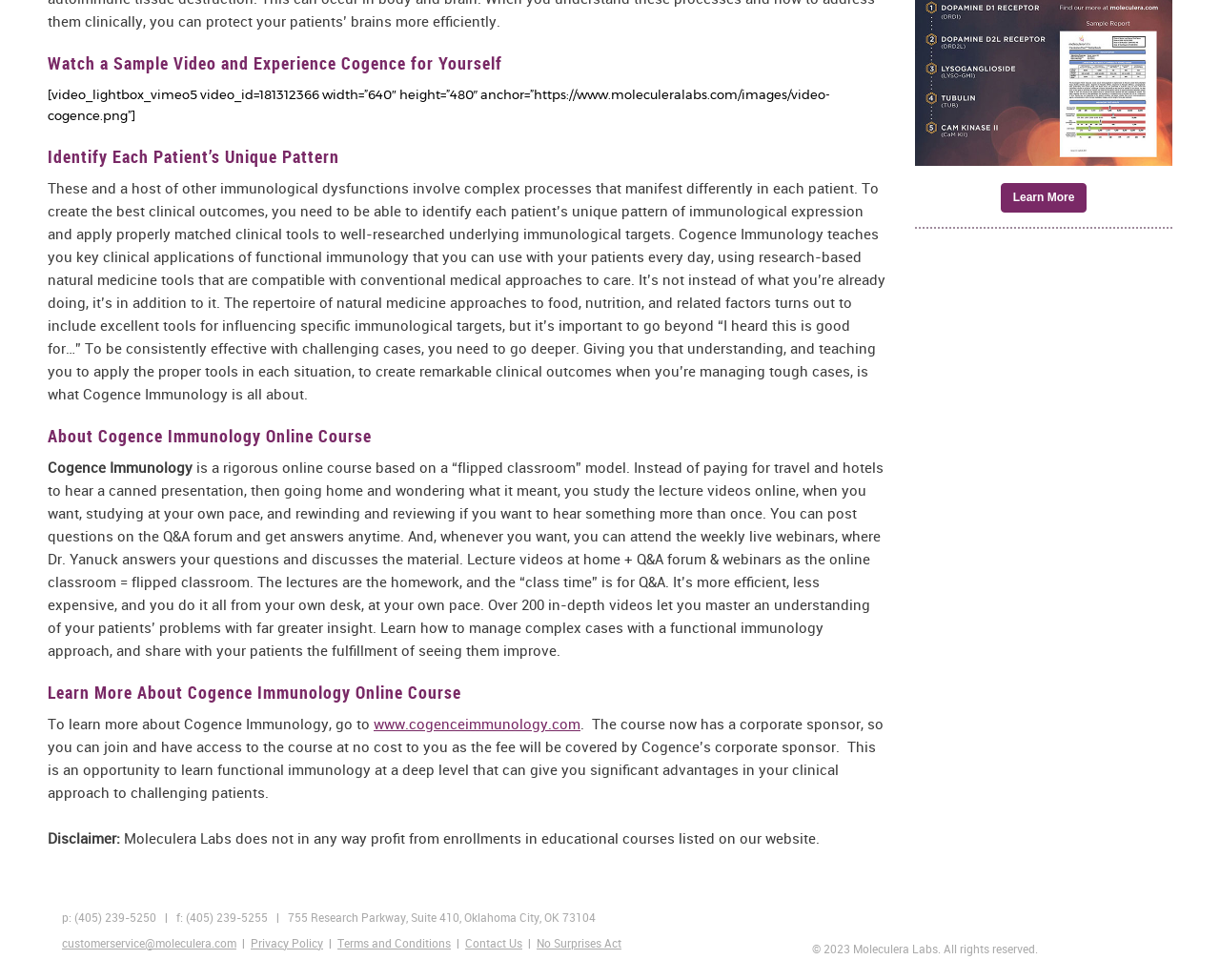Provide the bounding box coordinates of the HTML element described as: "Privacy Policy". The bounding box coordinates should be four float numbers between 0 and 1, i.e., [left, top, right, bottom].

[0.205, 0.954, 0.265, 0.97]